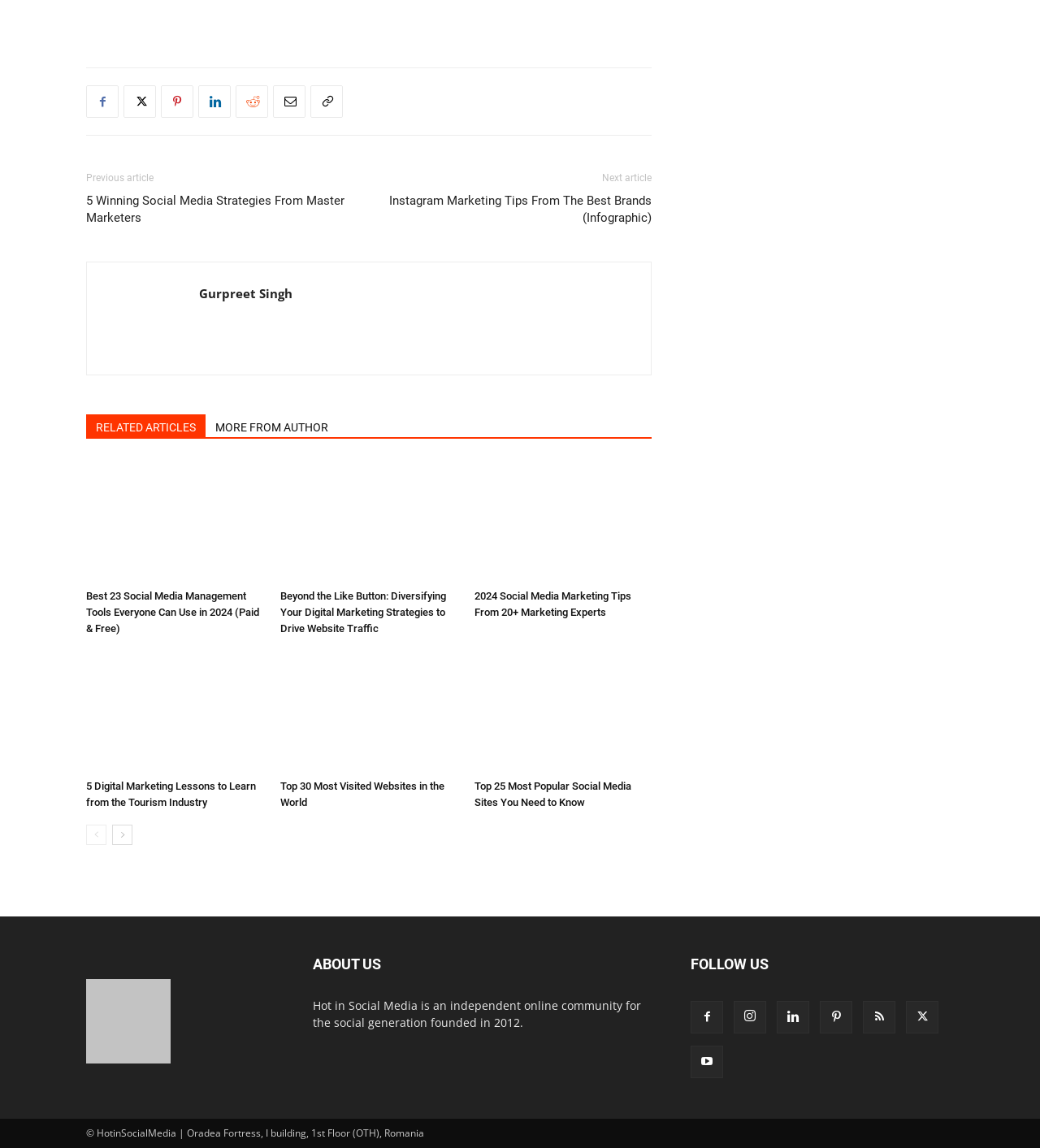Given the description of a UI element: "Pinterest", identify the bounding box coordinates of the matching element in the webpage screenshot.

[0.155, 0.074, 0.186, 0.103]